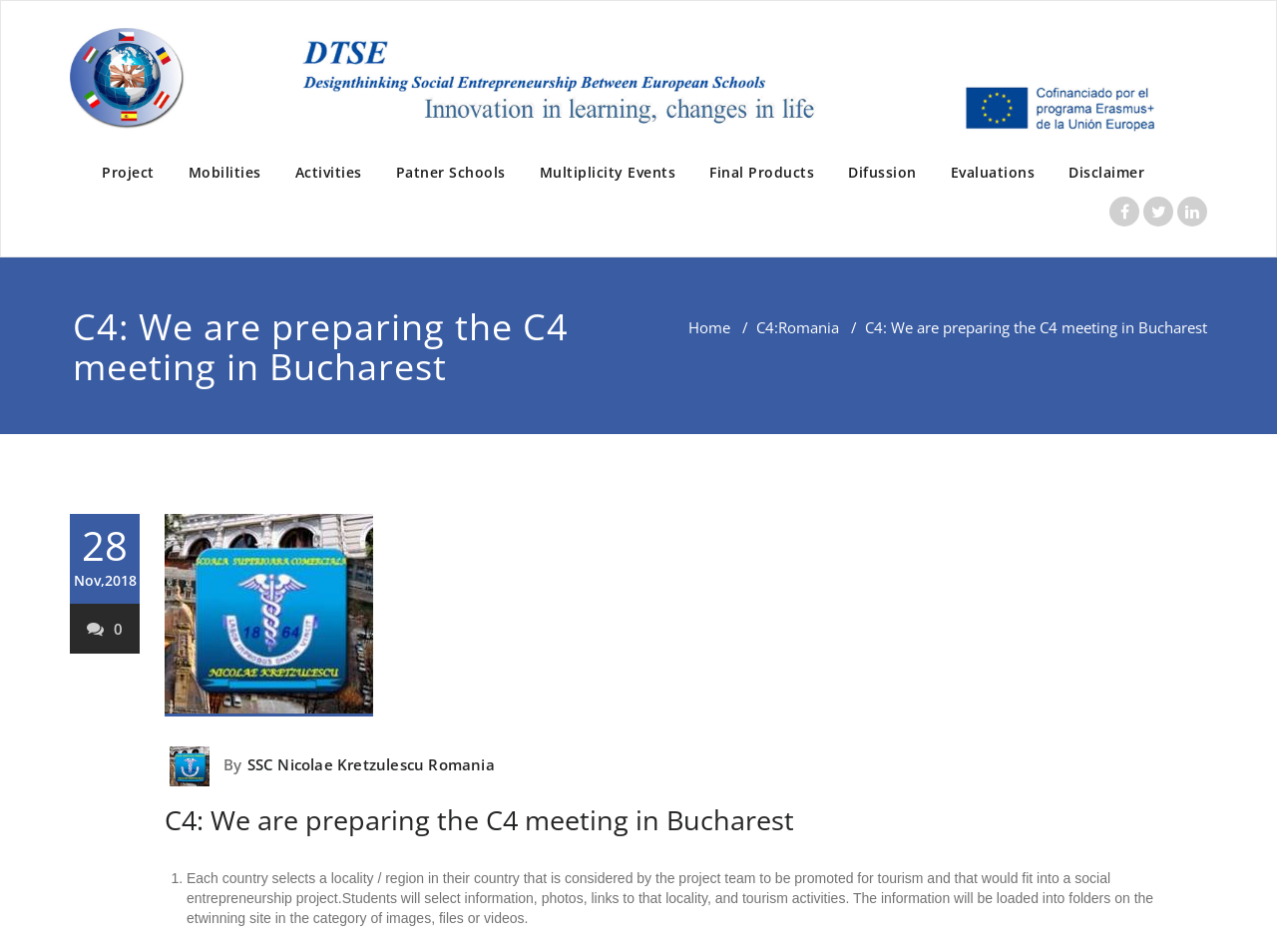Provide the bounding box coordinates of the area you need to click to execute the following instruction: "Click on Appointment".

[0.055, 0.016, 0.906, 0.15]